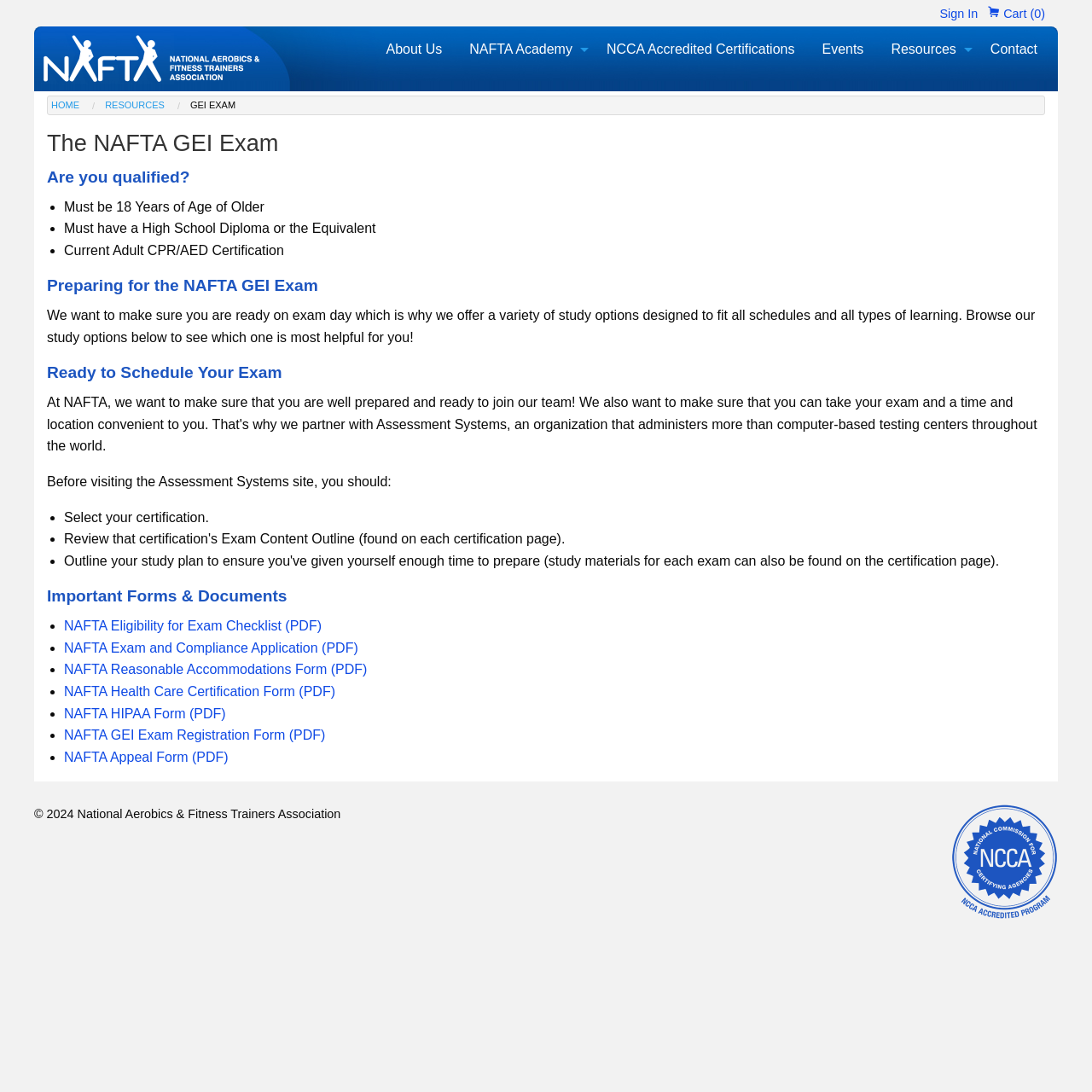What is the minimum age requirement for the NAFTA GEI Exam?
From the screenshot, provide a brief answer in one word or phrase.

18 Years of Age